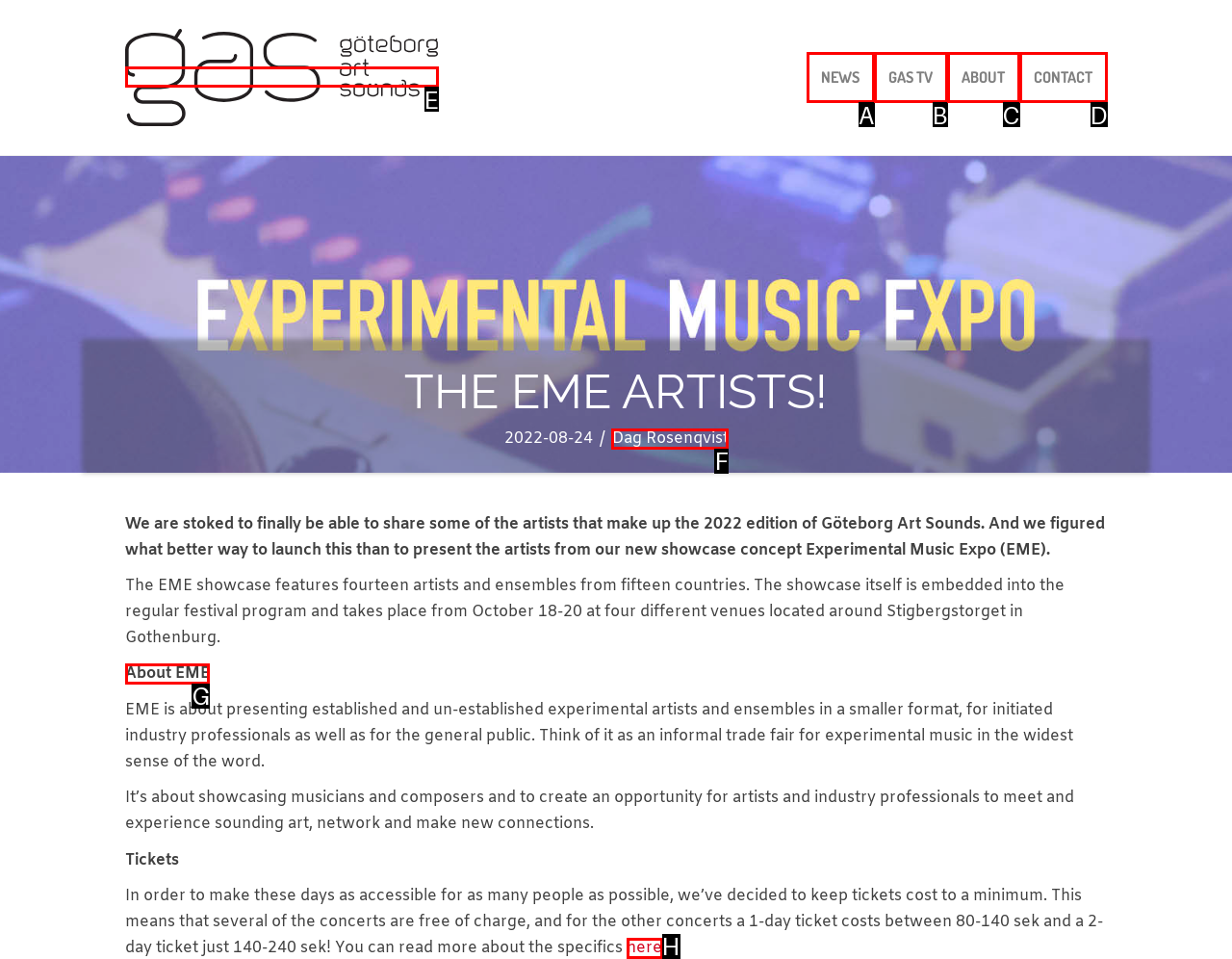Determine the HTML element to click for the instruction: Learn more about EME.
Answer with the letter corresponding to the correct choice from the provided options.

G